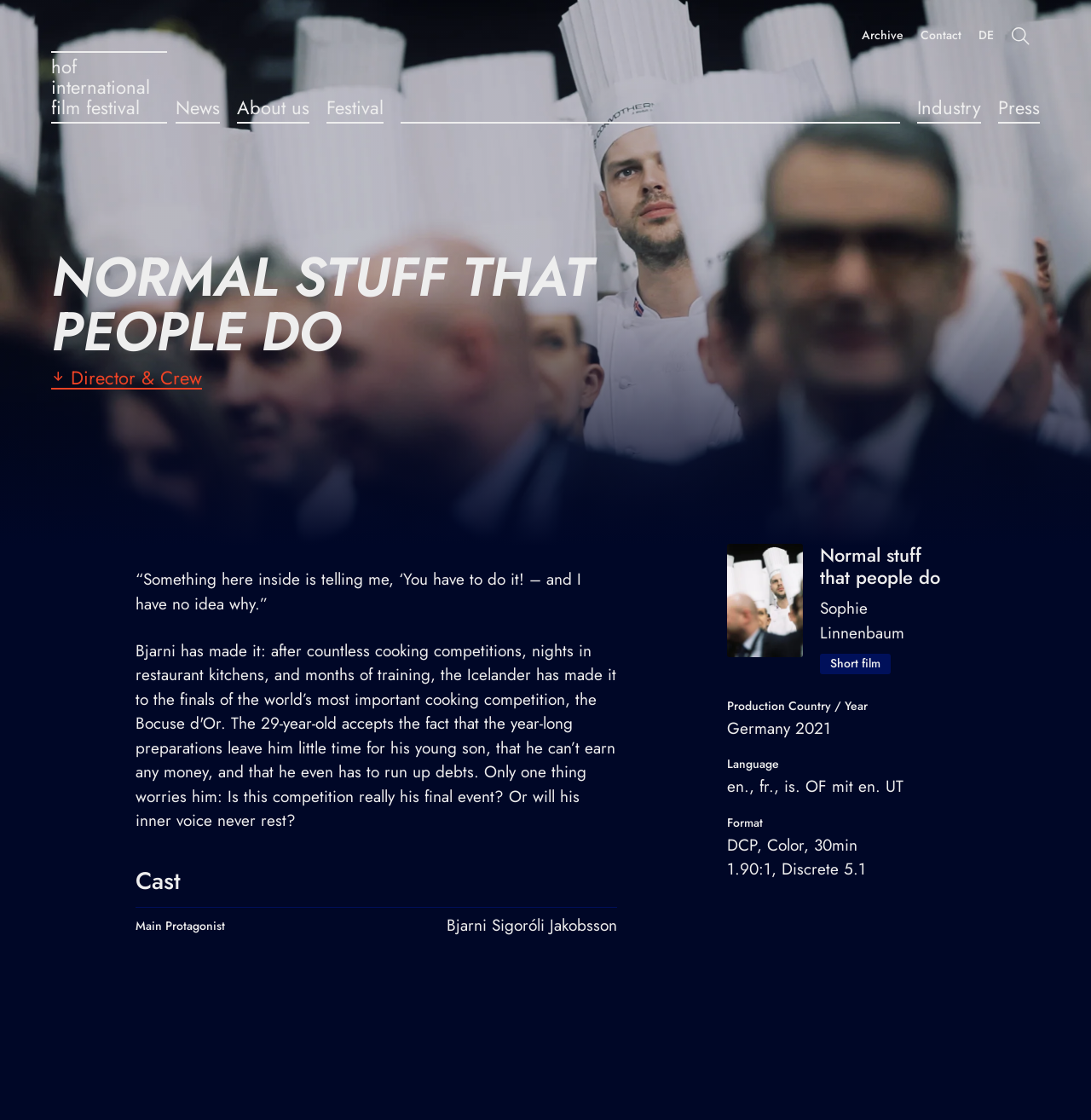Who is the director of the film?
Look at the image and respond with a one-word or short-phrase answer.

Not mentioned